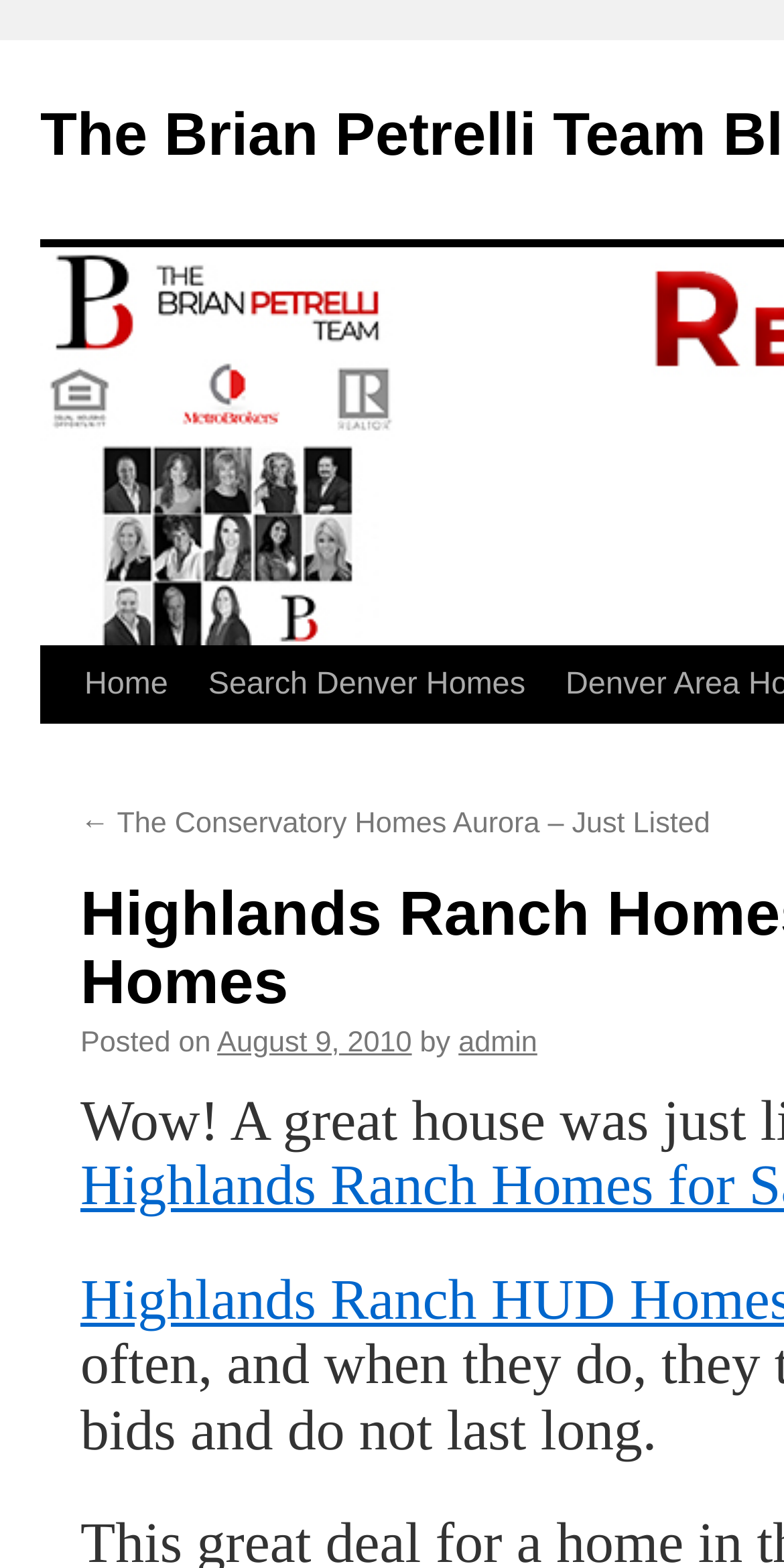Is there a search function on this webpage?
Refer to the image and provide a one-word or short phrase answer.

Yes